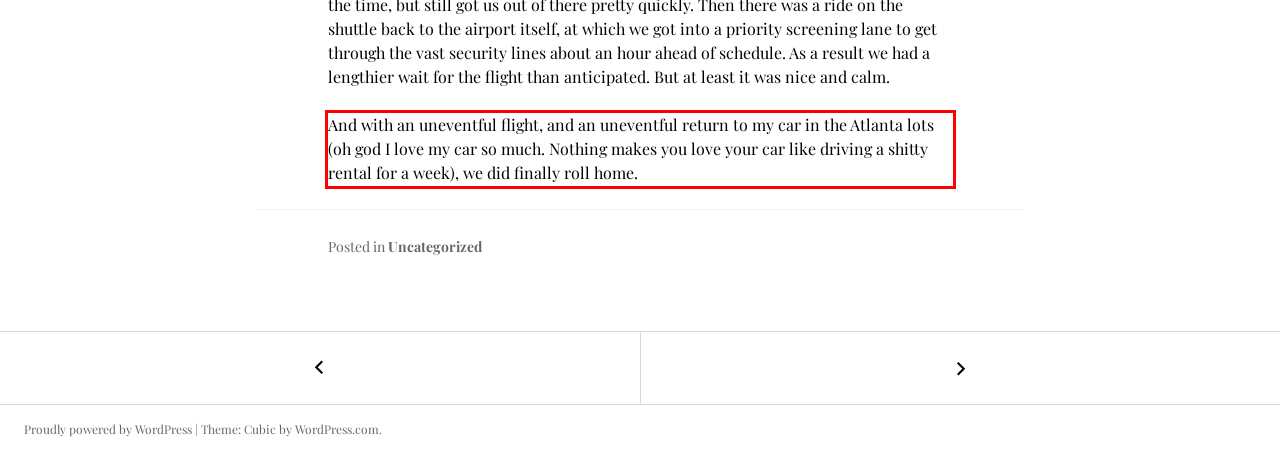Observe the screenshot of the webpage that includes a red rectangle bounding box. Conduct OCR on the content inside this red bounding box and generate the text.

And with an uneventful flight, and an uneventful return to my car in the Atlanta lots (oh god I love my car so much. Nothing makes you love your car like driving a shitty rental for a week), we did finally roll home.